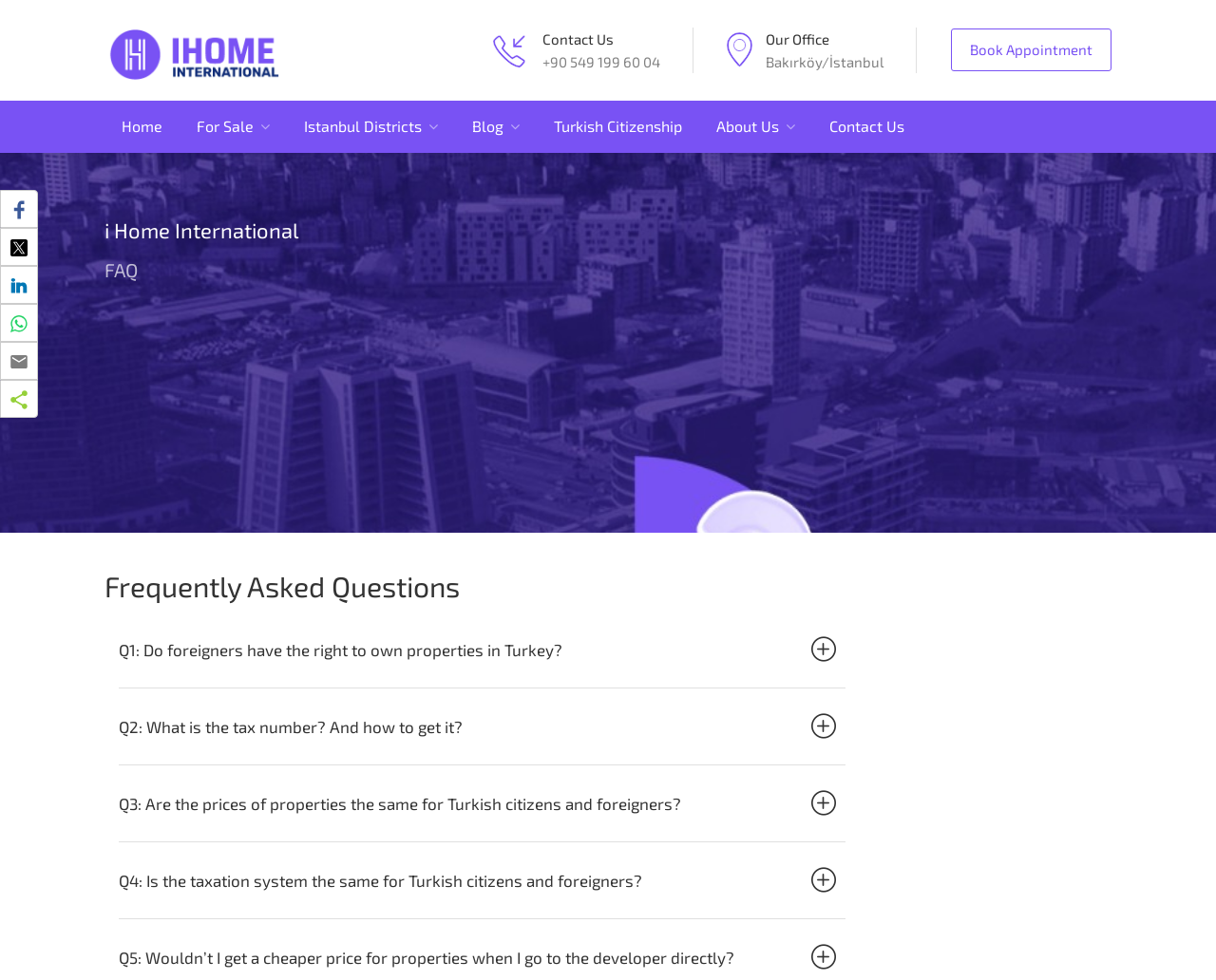Select the bounding box coordinates of the element I need to click to carry out the following instruction: "Contact the office using the phone number".

[0.446, 0.054, 0.543, 0.071]